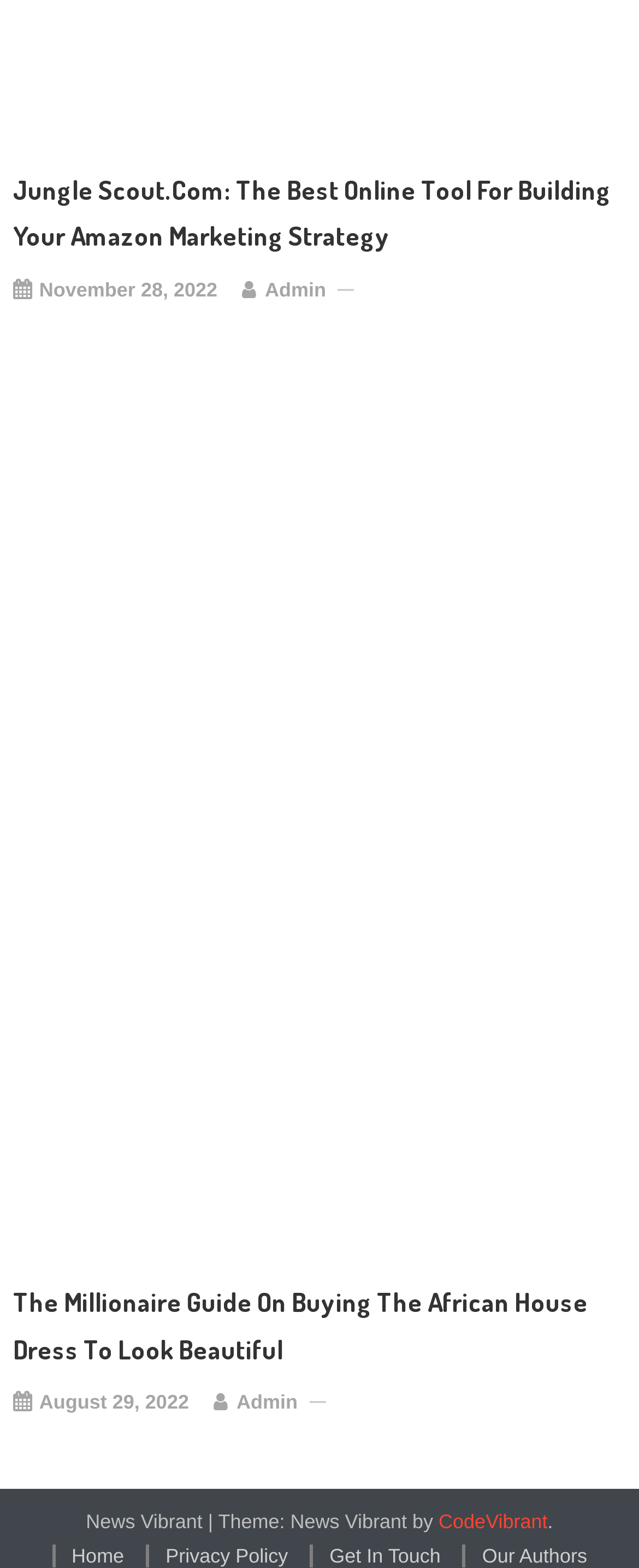Who is the author of the article 'The Millionaire Guide On Buying The African House Dress To Look Beautiful'?
Analyze the screenshot and provide a detailed answer to the question.

I found the link 'Admin' near the article 'The Millionaire Guide On Buying The African House Dress To Look Beautiful', which suggests that 'Admin' is the author of this article.